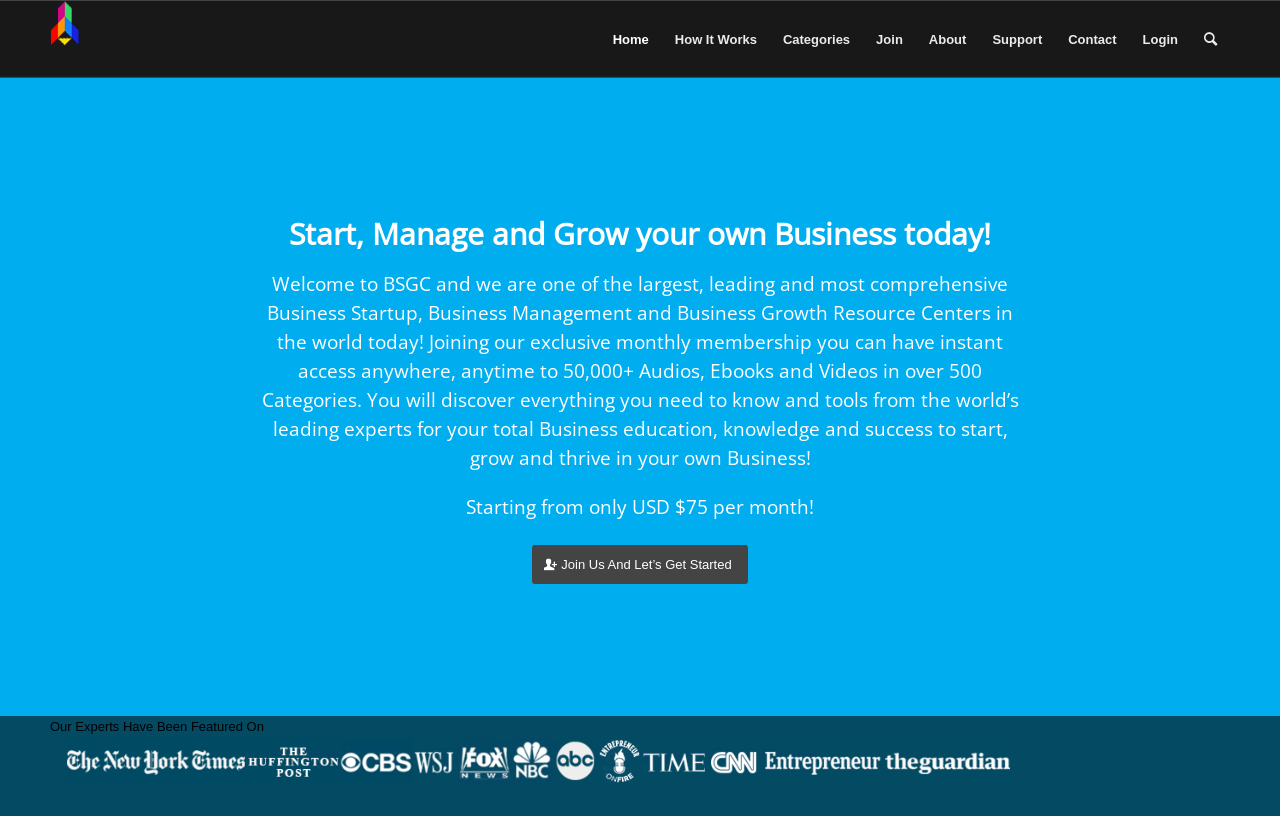Could you determine the bounding box coordinates of the clickable element to complete the instruction: "View 'Return Policy'"? Provide the coordinates as four float numbers between 0 and 1, i.e., [left, top, right, bottom].

None